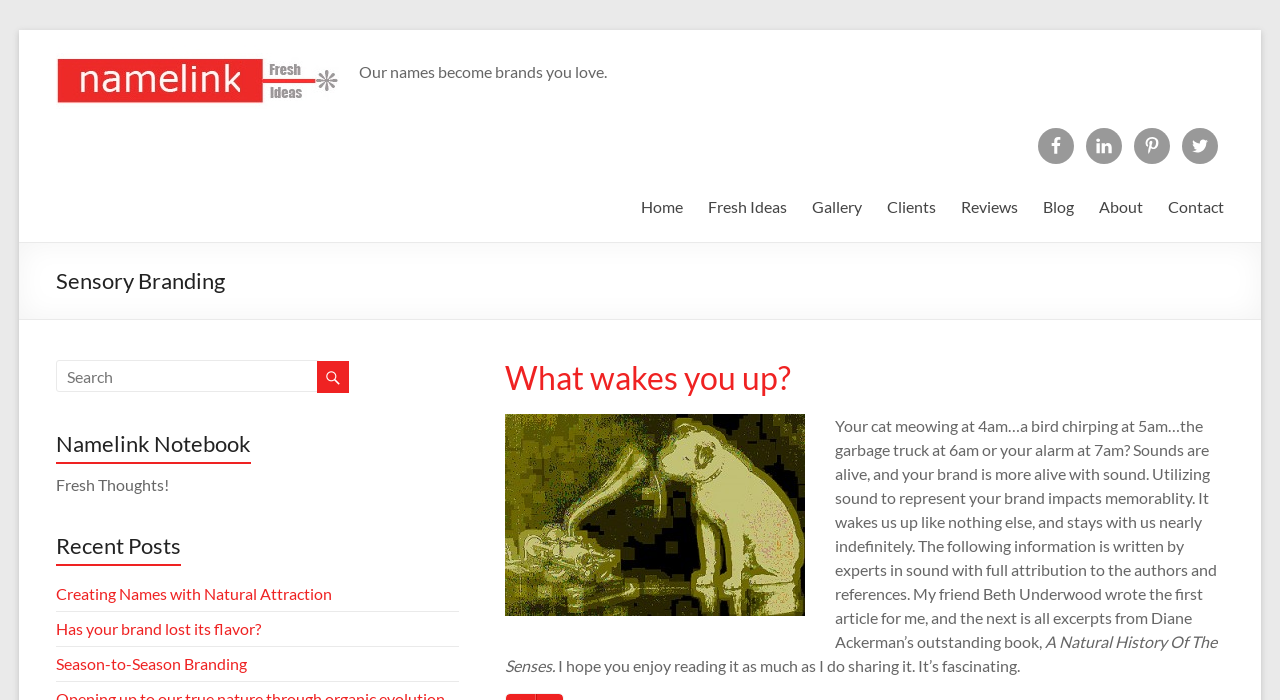What is the title of the book mentioned?
Respond to the question with a well-detailed and thorough answer.

The title of the book mentioned is 'A Natural History Of The Senses', which is written by Diane Ackerman and referenced in the StaticText element with ID 278.